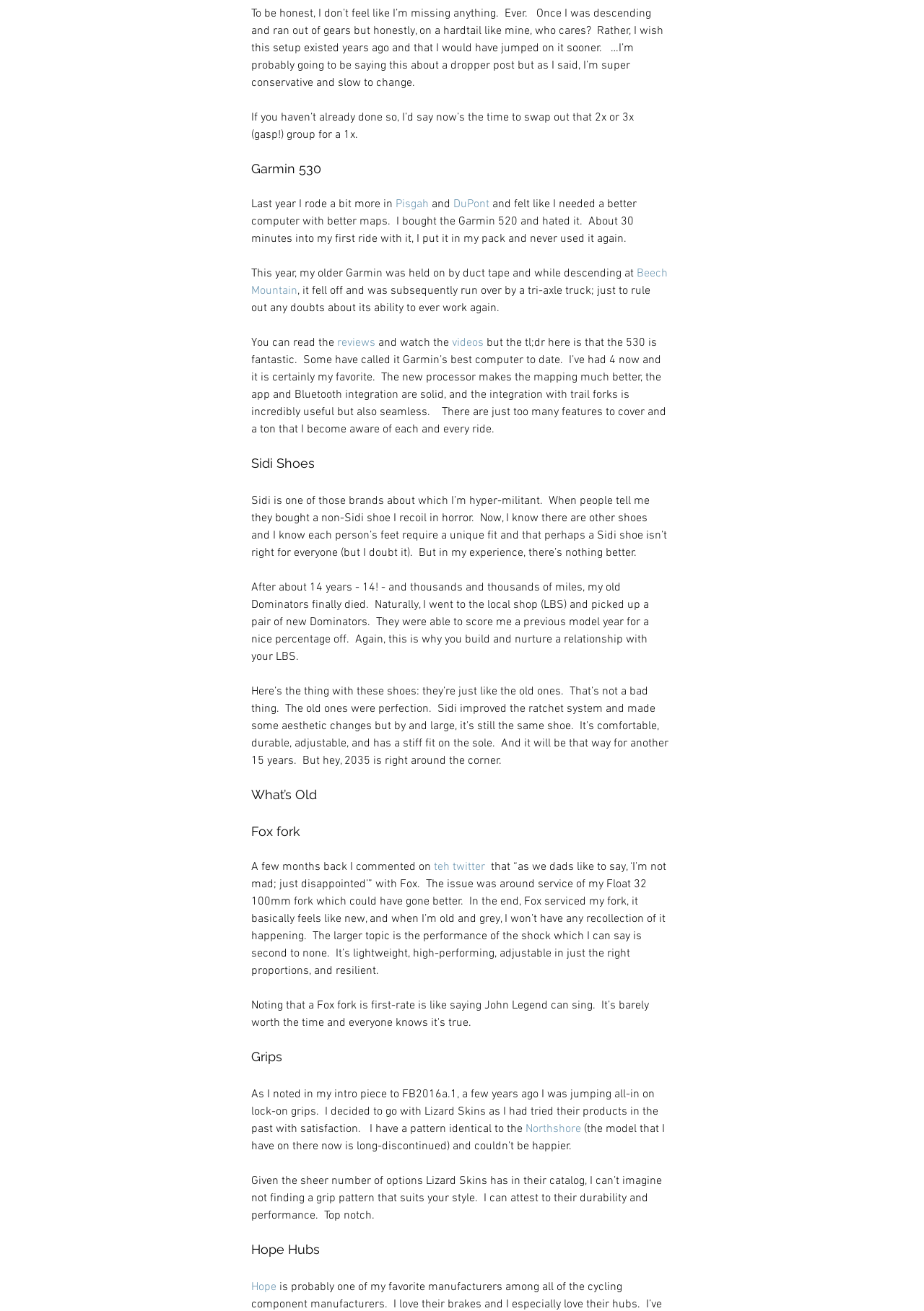Find the bounding box coordinates for the element described here: "videos".

[0.489, 0.257, 0.523, 0.266]